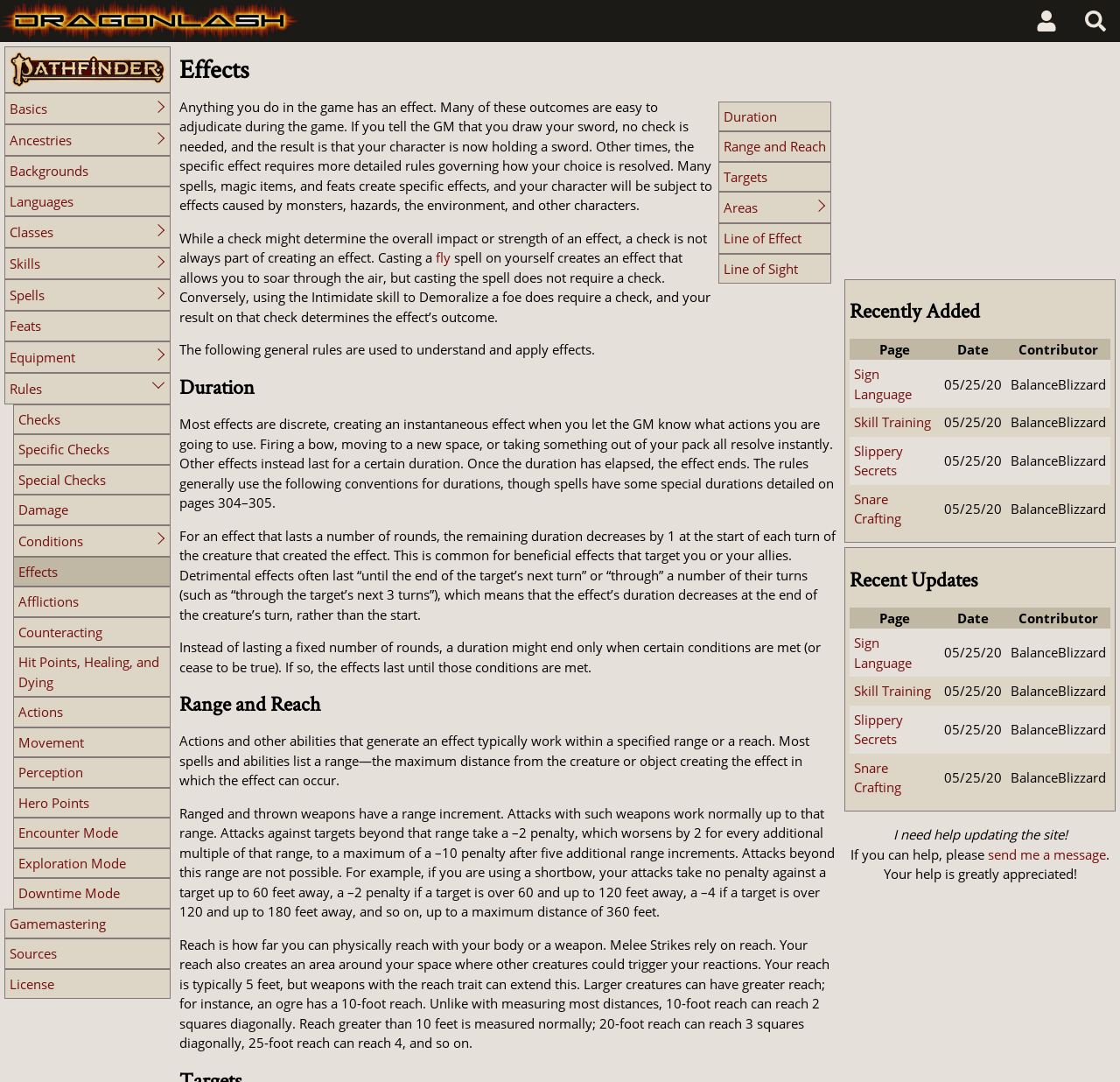Find the coordinates for the bounding box of the element with this description: "Ginseng Growing and Harvesting Information".

None